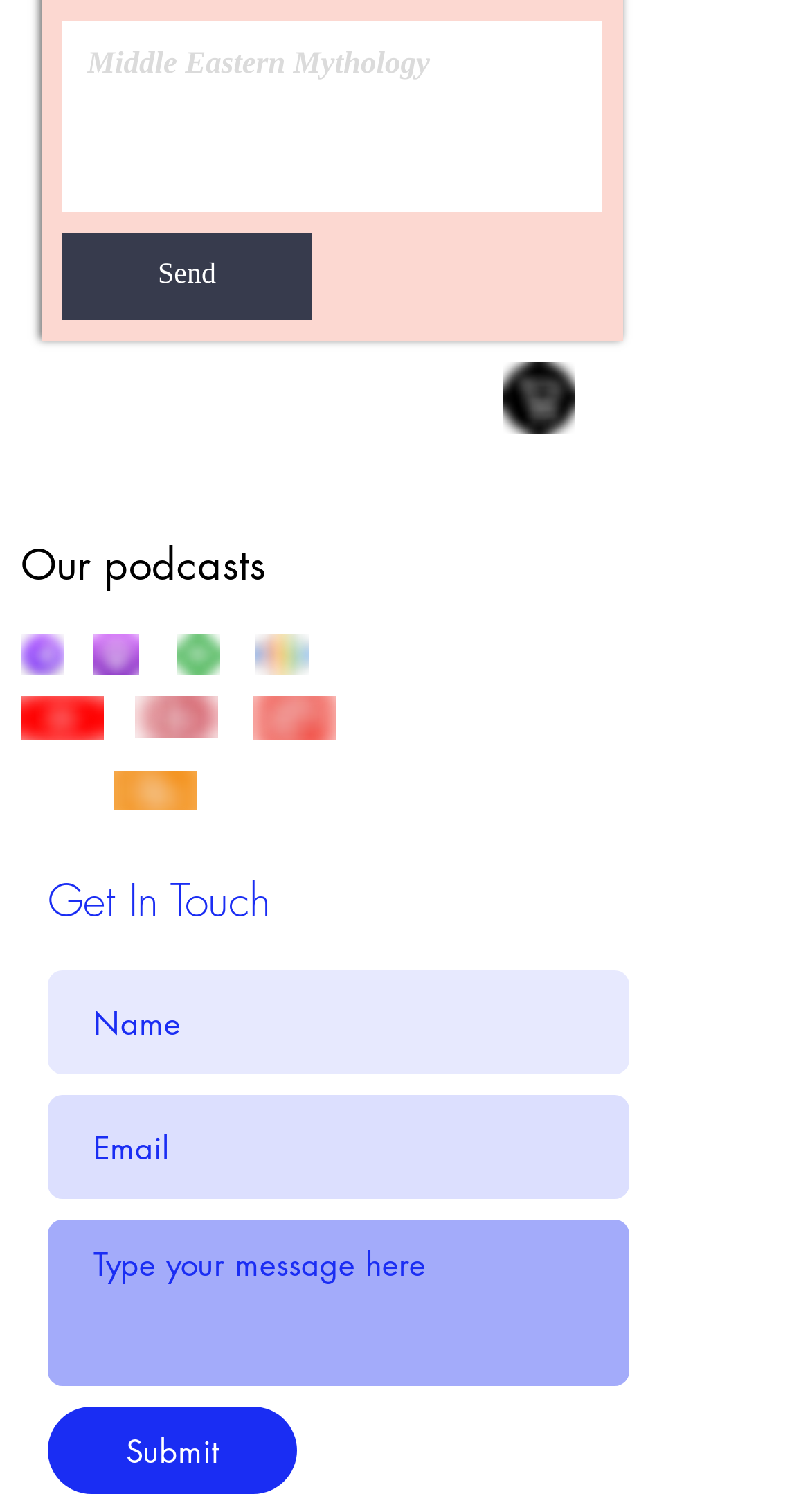What is the title of the book?
Craft a detailed and extensive response to the question.

The title of the book can be found in the textbox with the label 'Book title' which is currently displaying the text 'Middle Eastern Mythology'.